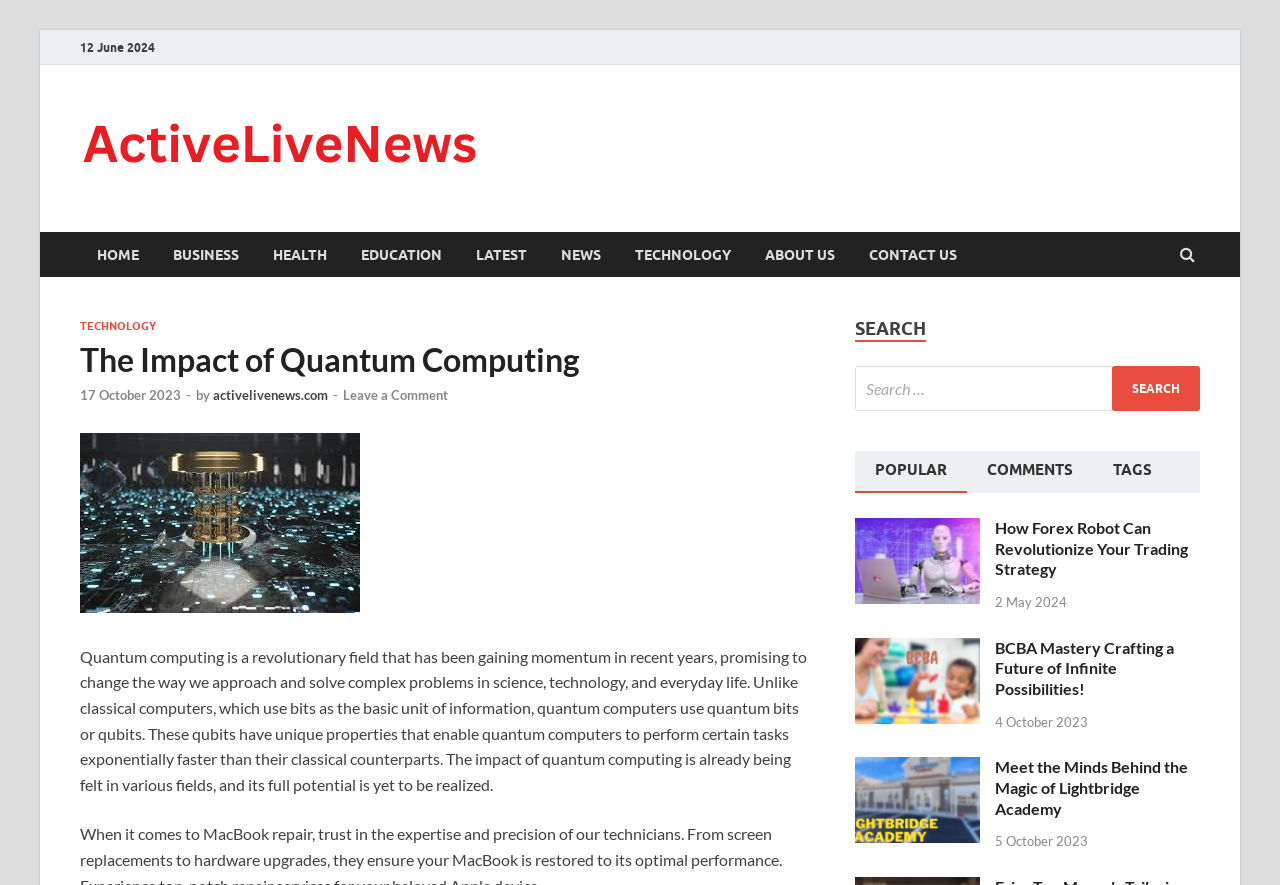Locate the bounding box coordinates of the clickable part needed for the task: "View the Forex Robot image".

[0.668, 0.585, 0.766, 0.682]